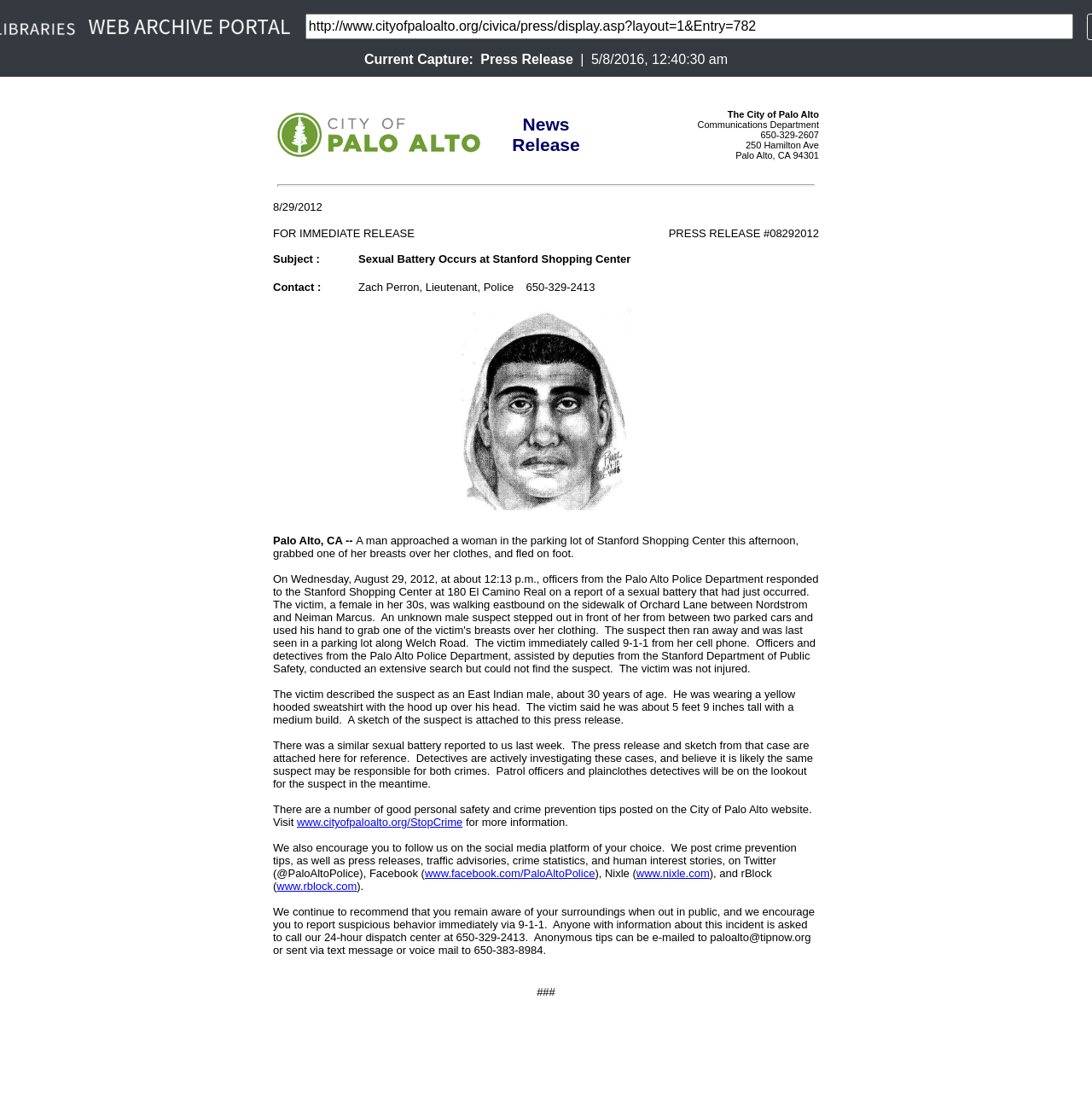What is the date and time of the press release?
Using the image as a reference, deliver a detailed and thorough answer to the question.

I found the date and time of the press release by looking at the StaticText element with the bounding box coordinates [0.538, 0.047, 0.666, 0.061] which contains the date and time.